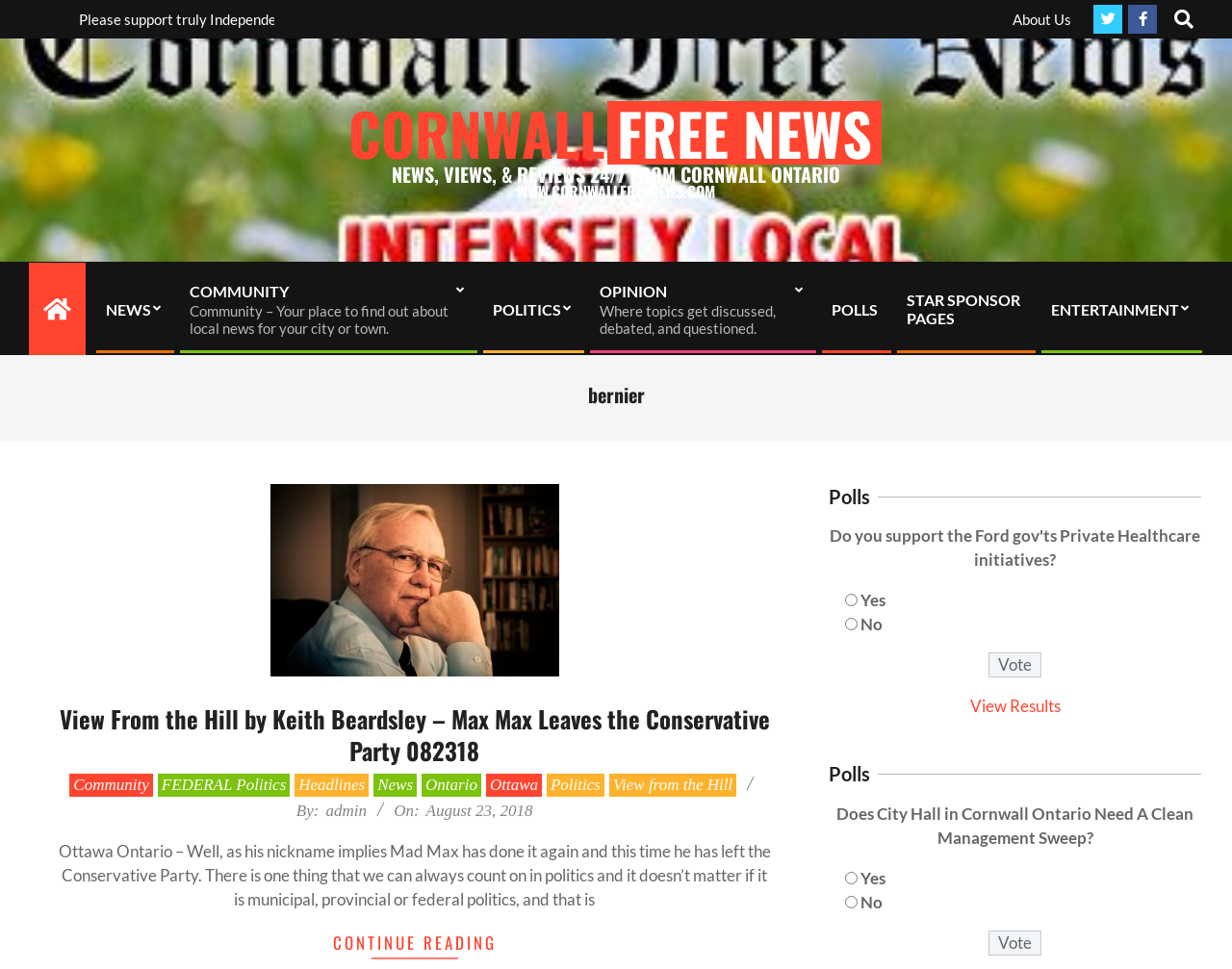Please find the bounding box coordinates of the section that needs to be clicked to achieve this instruction: "Search for something".

[0.948, 0.002, 0.984, 0.02]